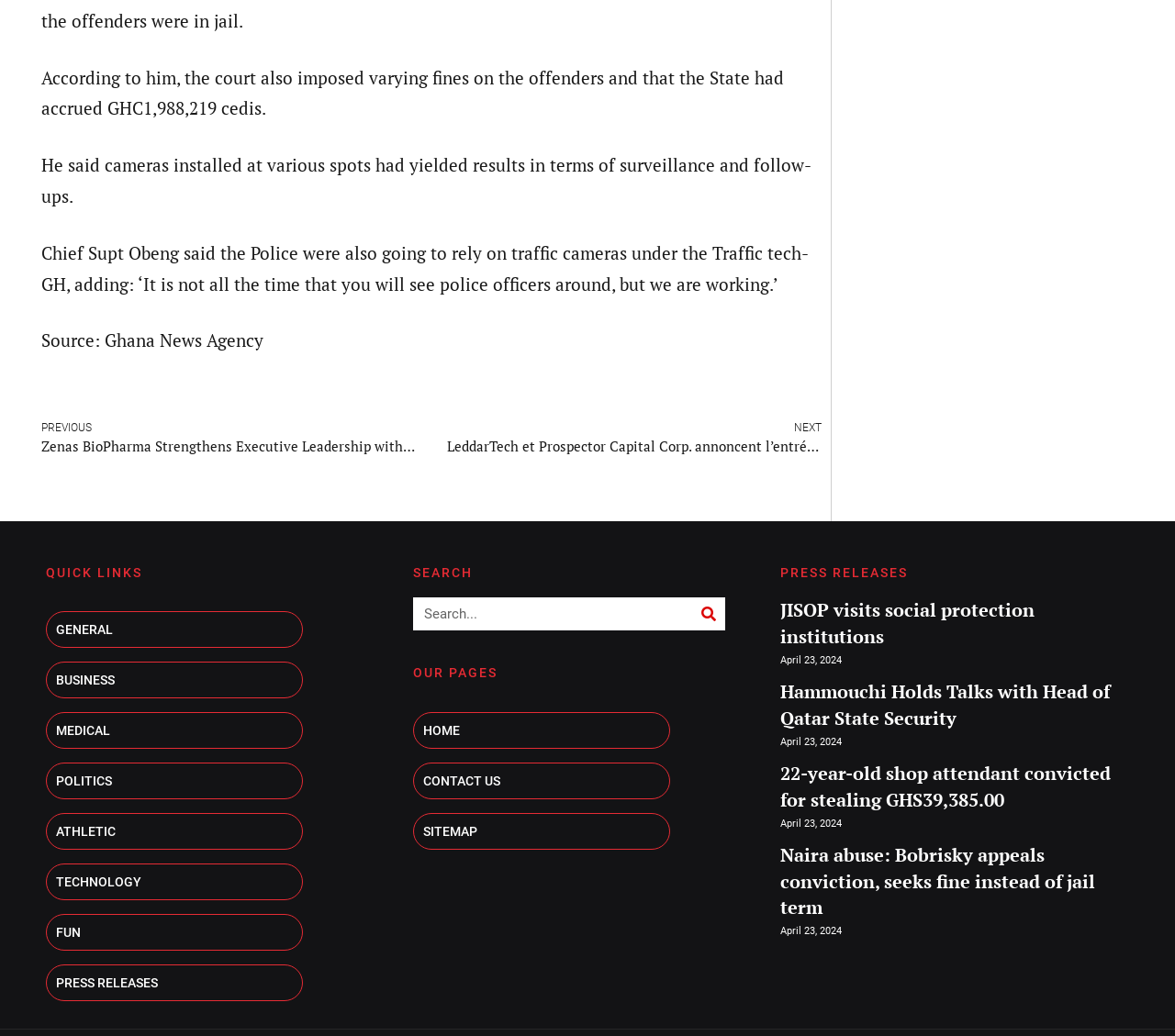Please locate the bounding box coordinates of the element that should be clicked to achieve the given instruction: "Read the article about JISOP visiting social protection institutions".

[0.664, 0.577, 0.88, 0.626]